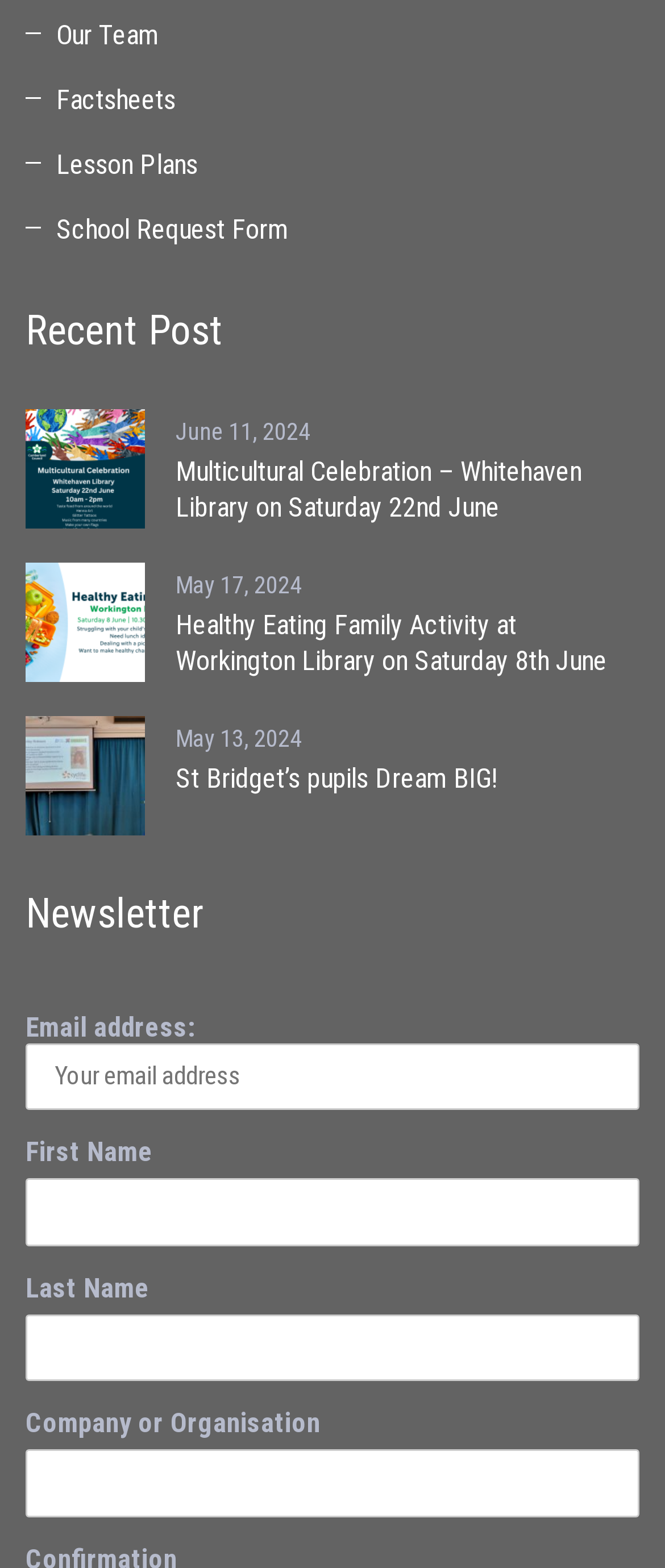Please specify the bounding box coordinates of the area that should be clicked to accomplish the following instruction: "click on the 'Our Team' link". The coordinates should consist of four float numbers between 0 and 1, i.e., [left, top, right, bottom].

[0.038, 0.009, 0.238, 0.037]